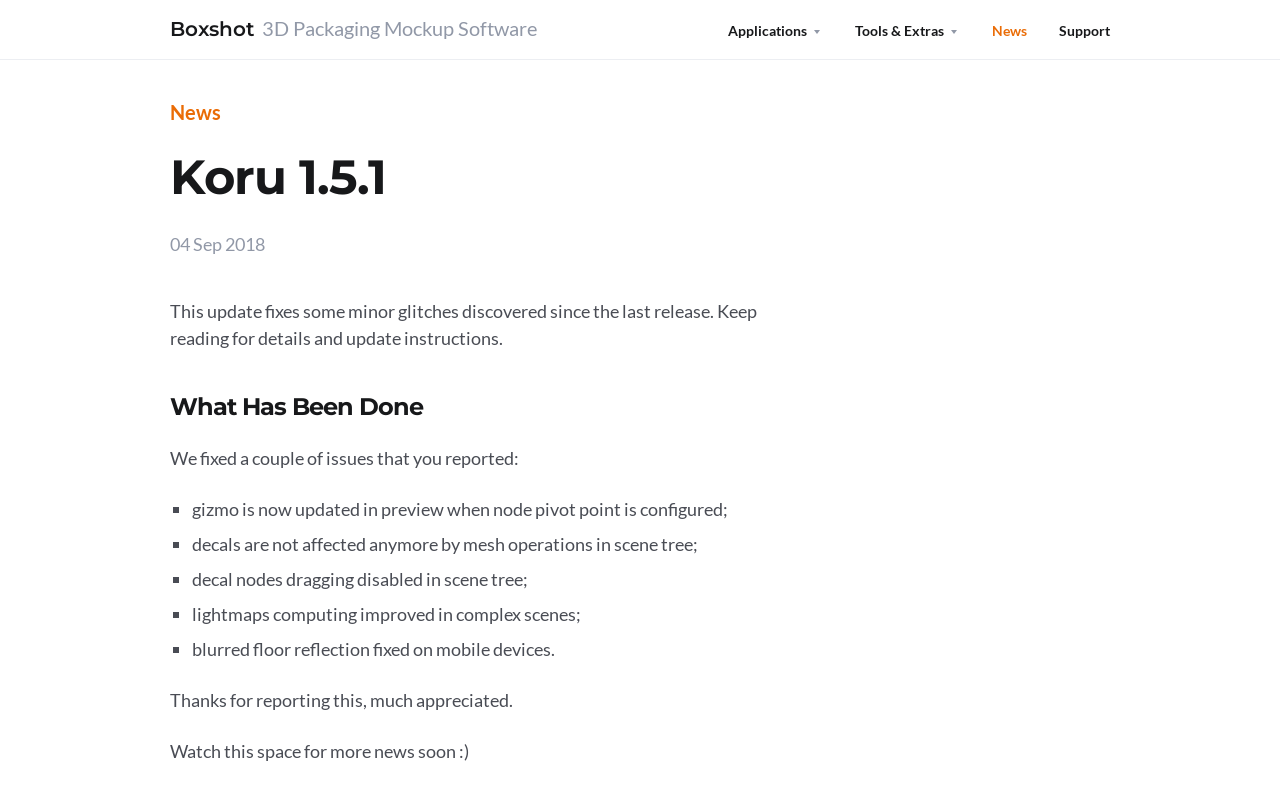Extract the bounding box of the UI element described as: "News".

[0.133, 0.127, 0.173, 0.157]